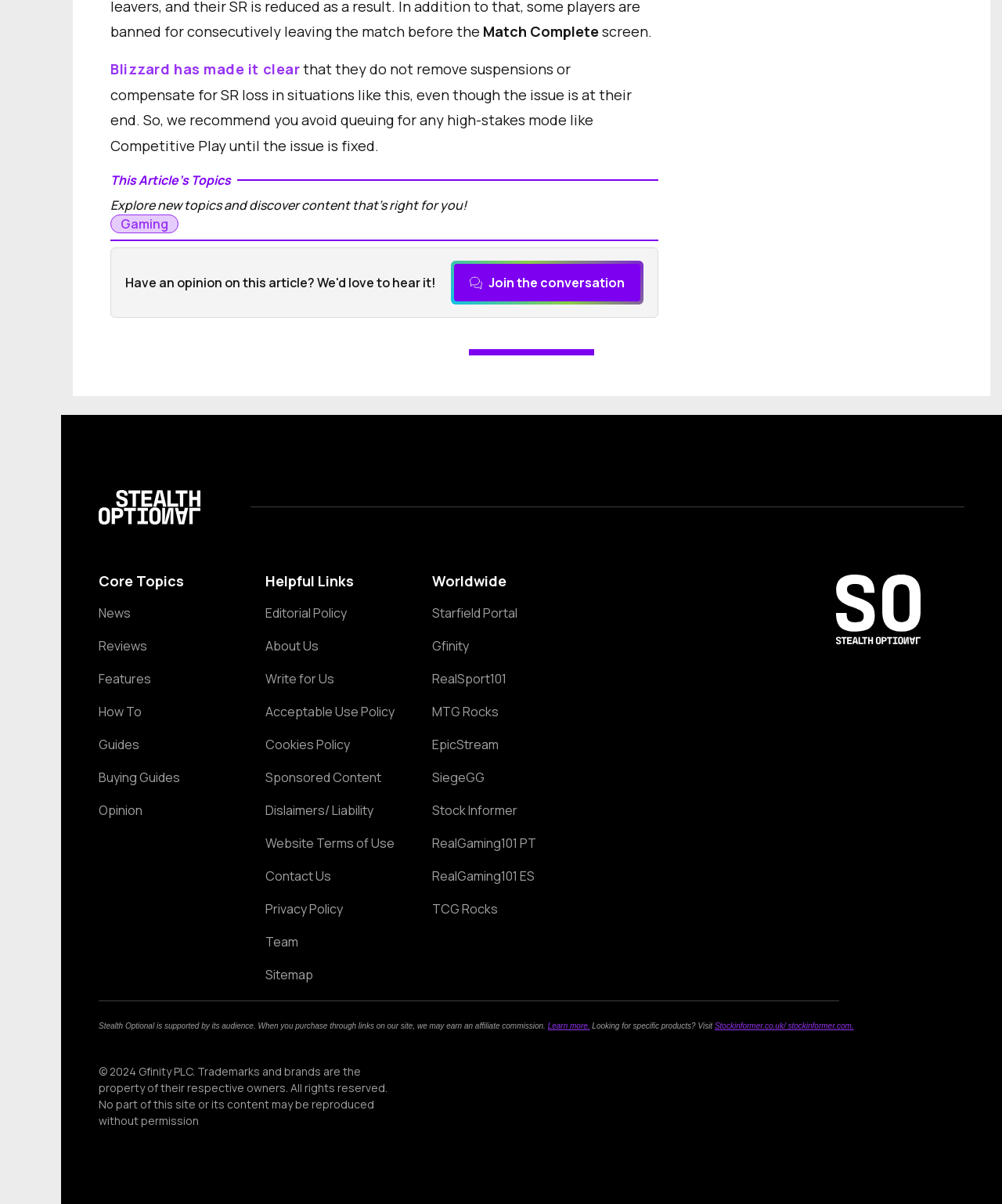What is the name of the company that owns this website?
Craft a detailed and extensive response to the question.

At the bottom of the webpage, I found a copyright notice that states '© 2024 Gfinity PLC. Trademarks and brands are the property of their respective owners. All rights reserved.' This suggests that Gfinity PLC is the company that owns this website.